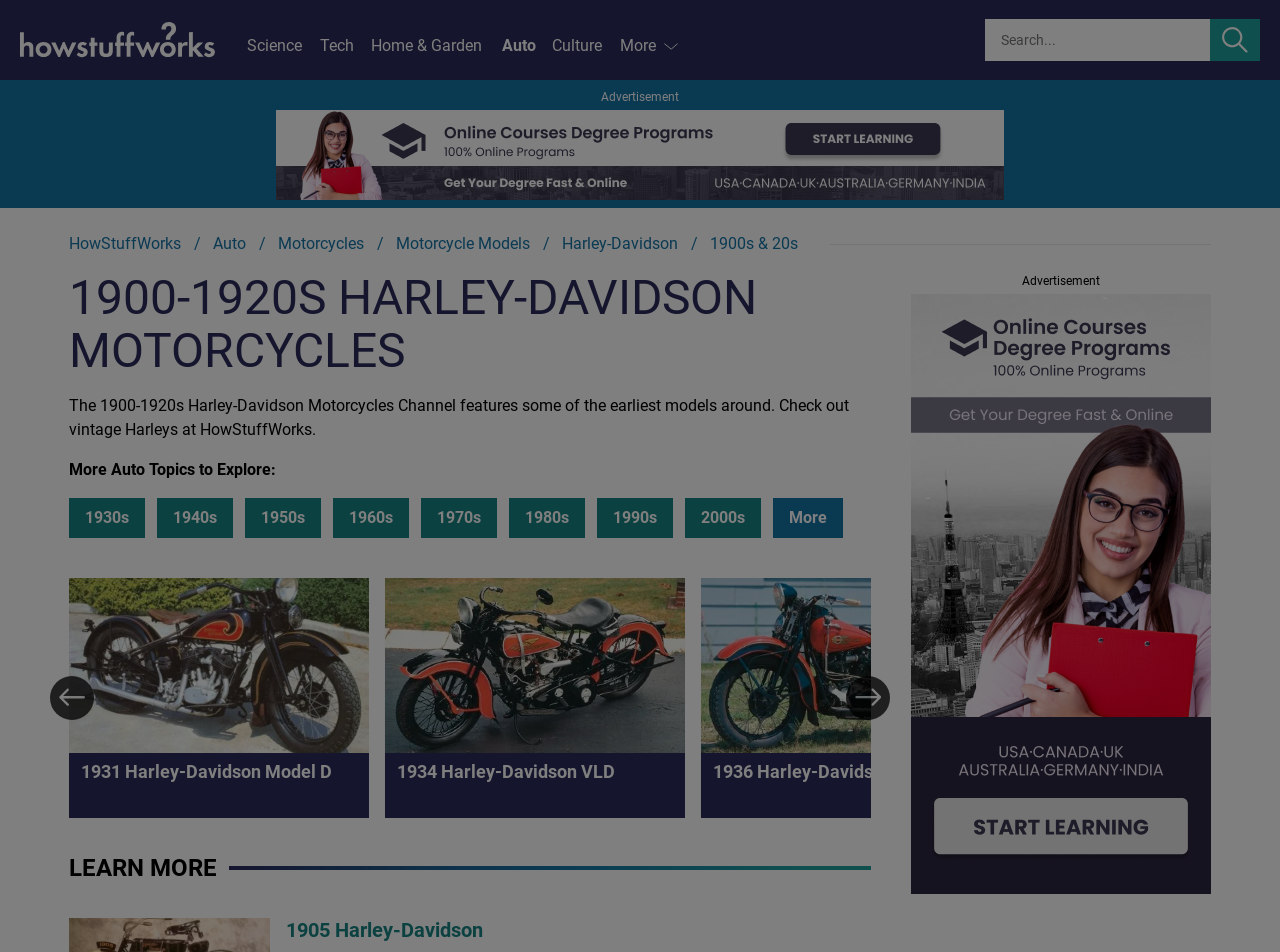Identify the bounding box coordinates of the part that should be clicked to carry out this instruction: "Learn more about 1905 Harley-Davidson".

[0.223, 0.964, 0.377, 0.989]